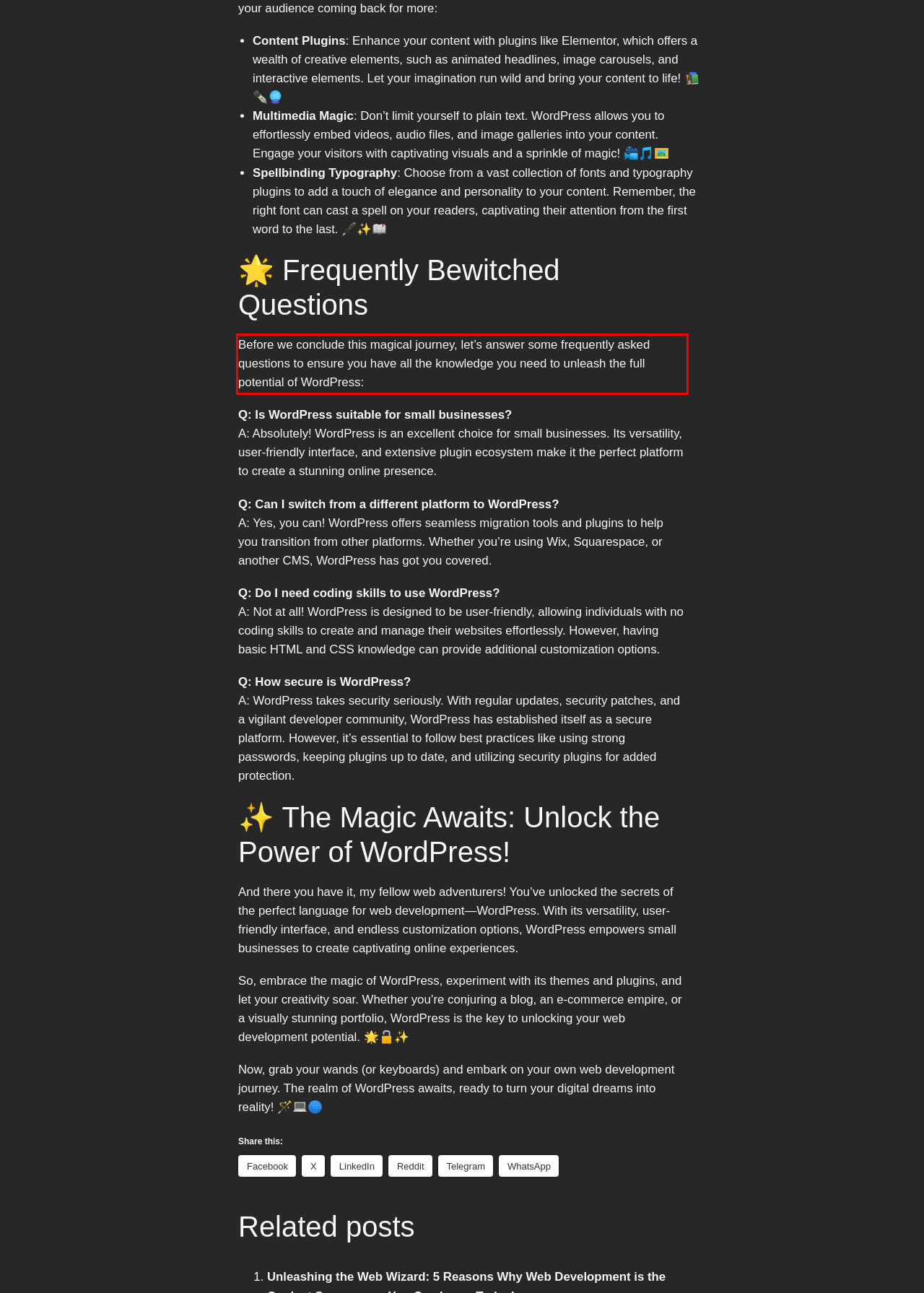You are provided with a screenshot of a webpage that includes a UI element enclosed in a red rectangle. Extract the text content inside this red rectangle.

Before we conclude this magical journey, let’s answer some frequently asked questions to ensure you have all the knowledge you need to unleash the full potential of WordPress: